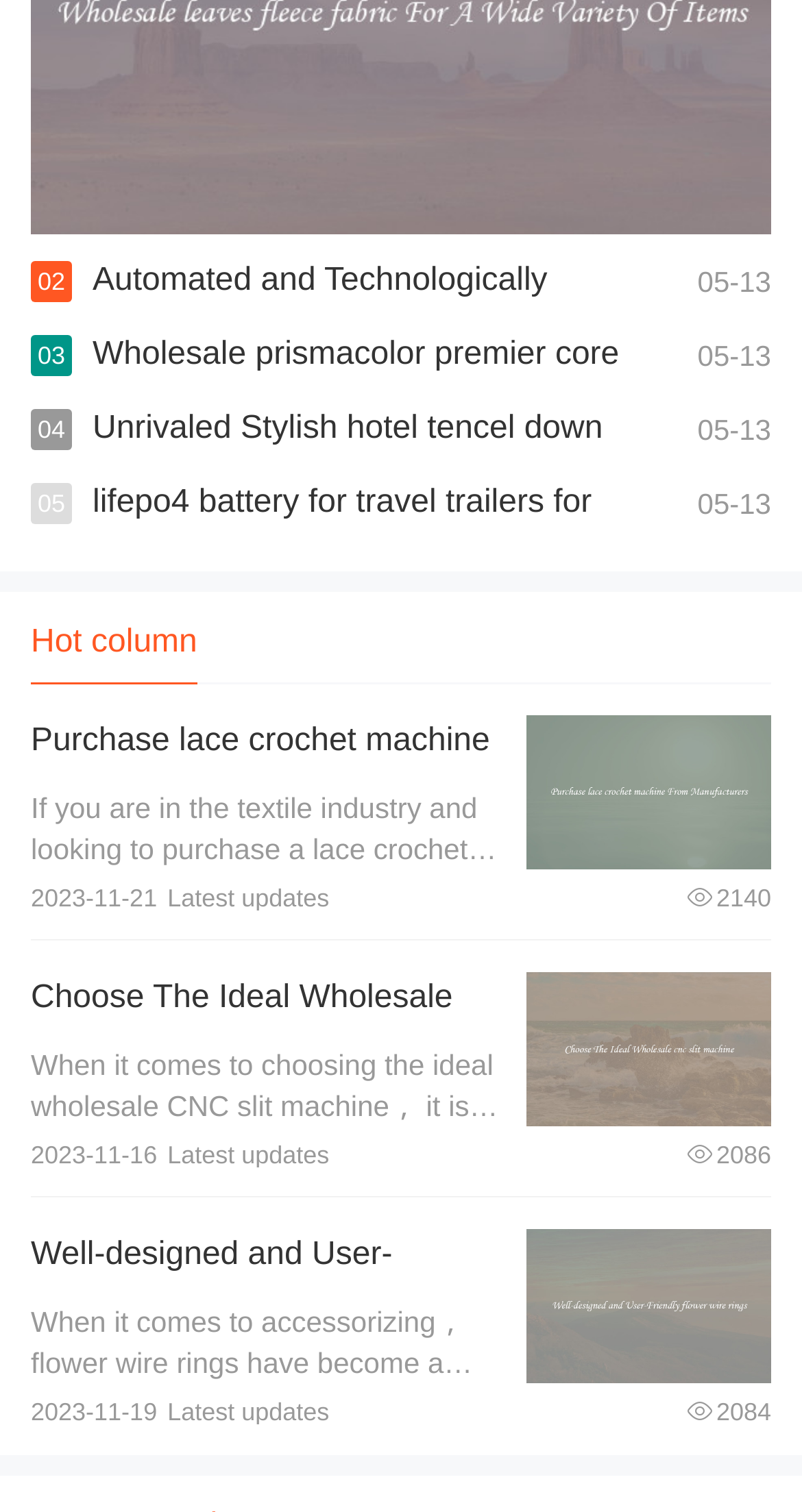Extract the bounding box coordinates for the HTML element that matches this description: "View details". The coordinates should be four float numbers between 0 and 1, i.e., [left, top, right, bottom].

[0.657, 0.643, 0.962, 0.745]